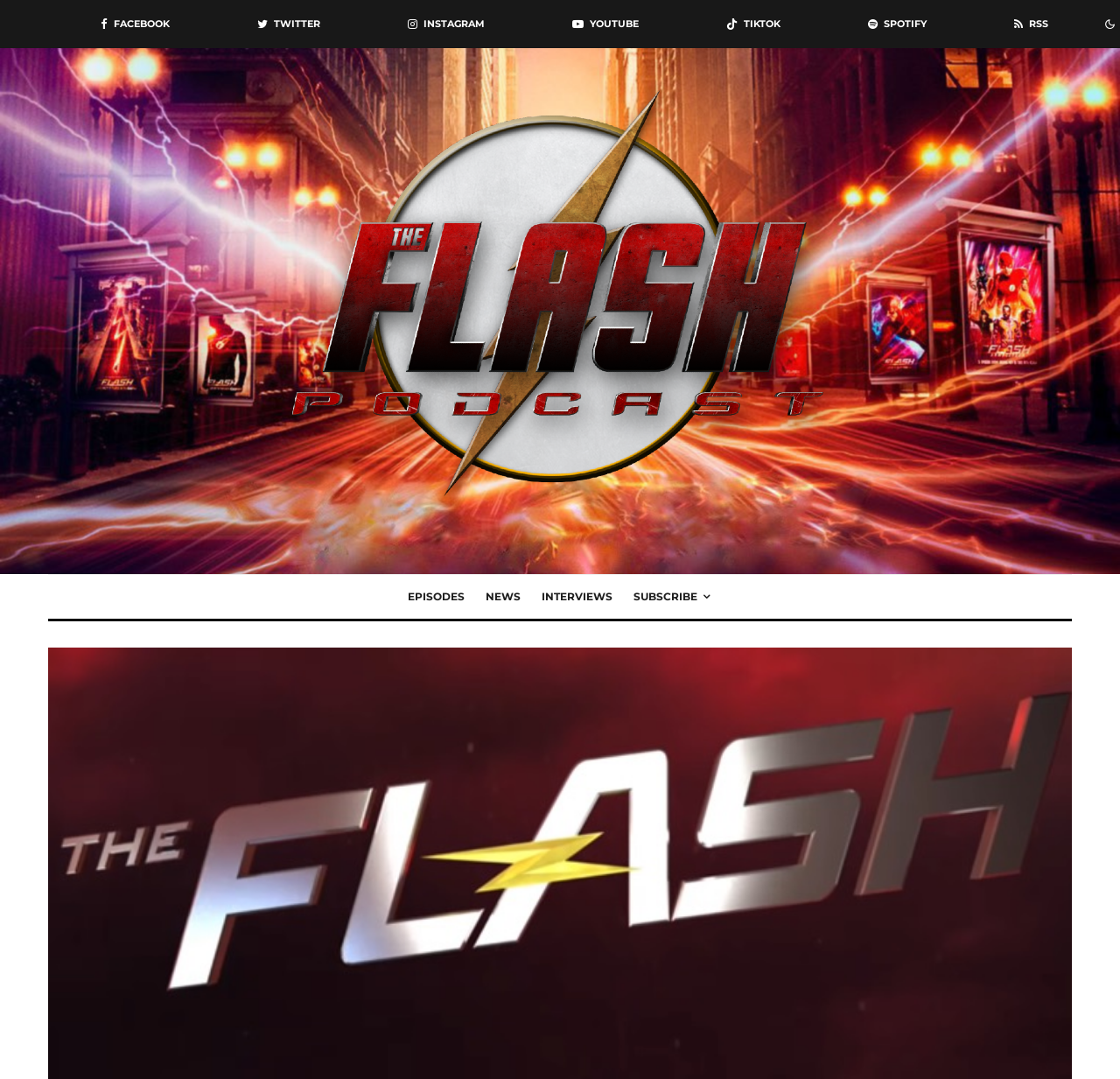What is the last link on the top row?
Please respond to the question thoroughly and include all relevant details.

I can see a row of links at the top of the webpage, and the last link has a corresponding text label 'RSS', indicating that this is the last link on the top row.